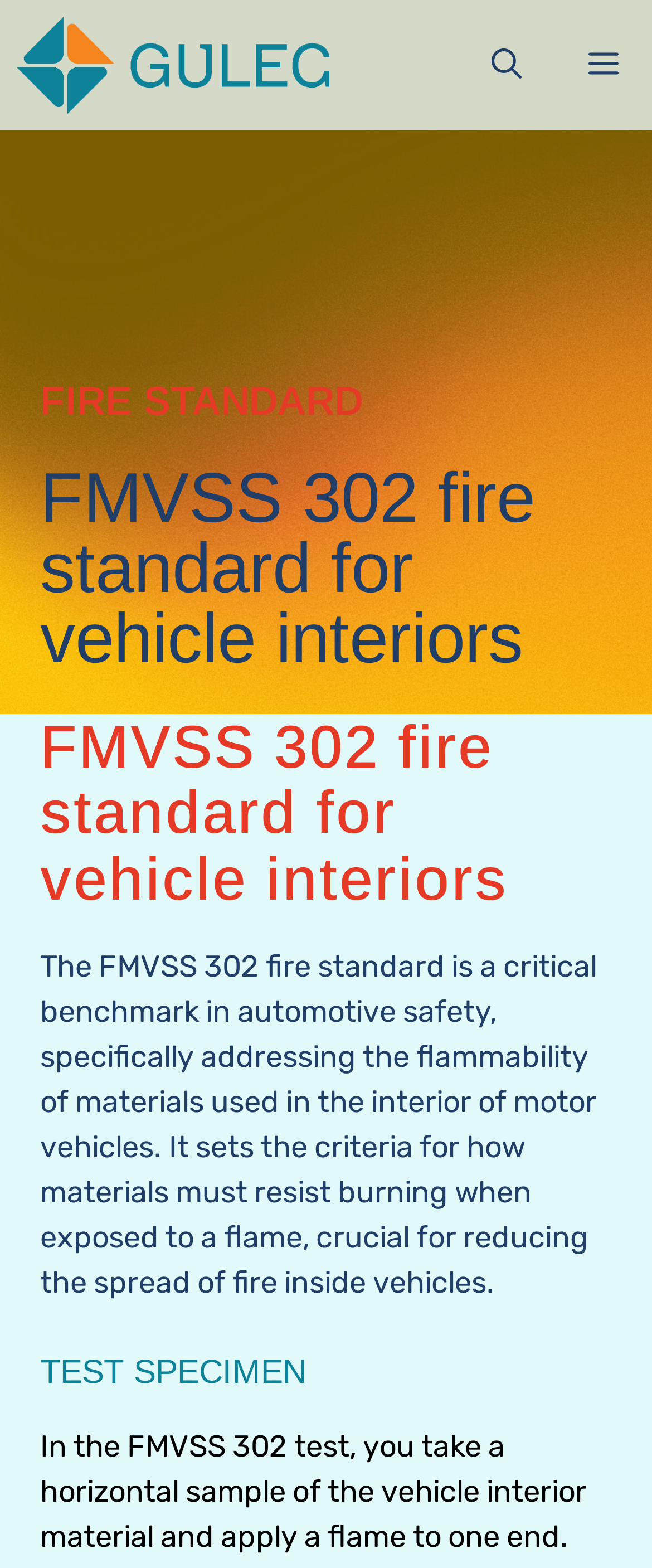What is the focus of the FMVSS 302 standard?
Please give a detailed answer to the question using the information shown in the image.

The focus of the FMVSS 302 standard can be determined by reading the text on the webpage, which states that it 'addresses the flammability of materials used in the interior of motor vehicles'.